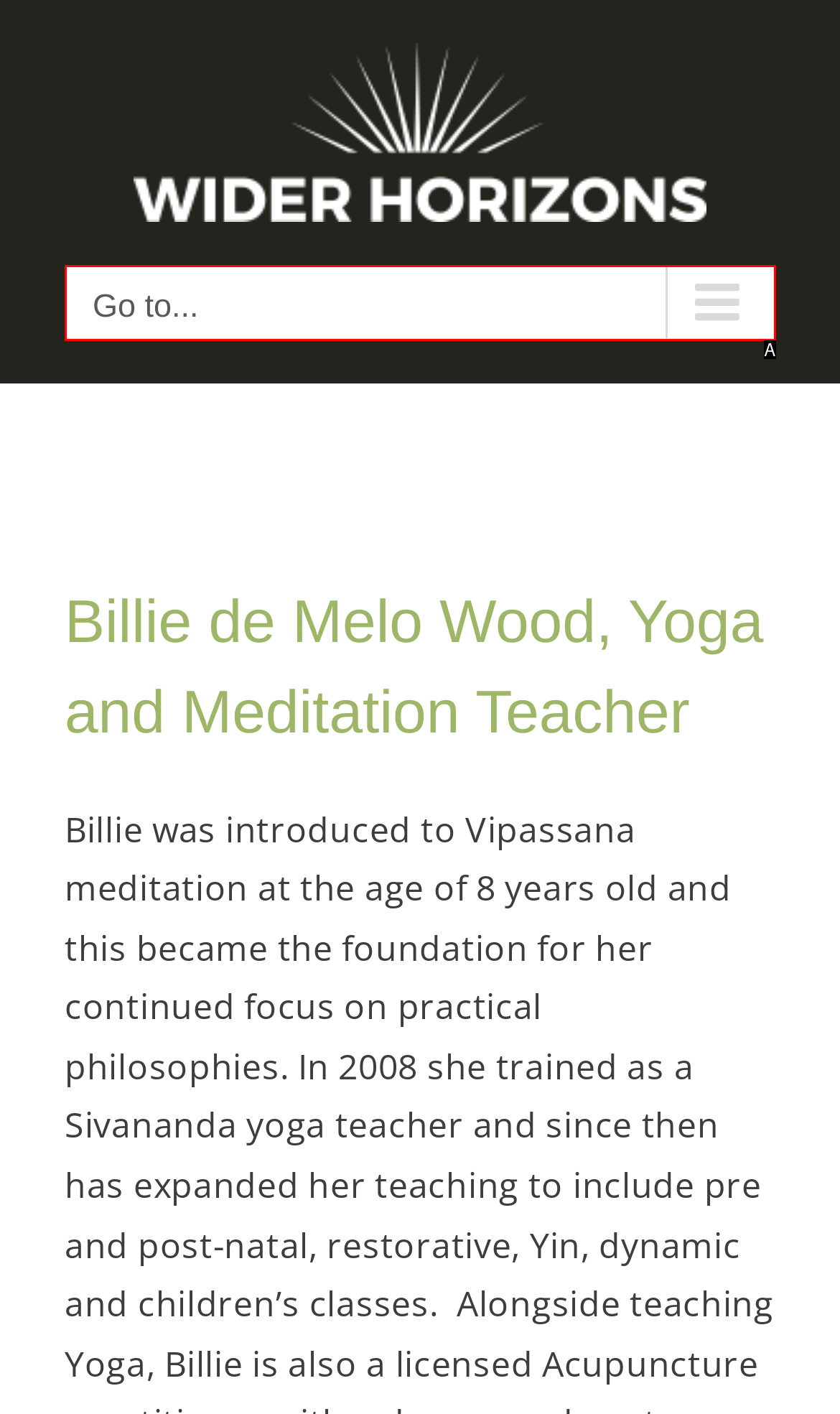Tell me which one HTML element best matches the description: Go to...
Answer with the option's letter from the given choices directly.

A